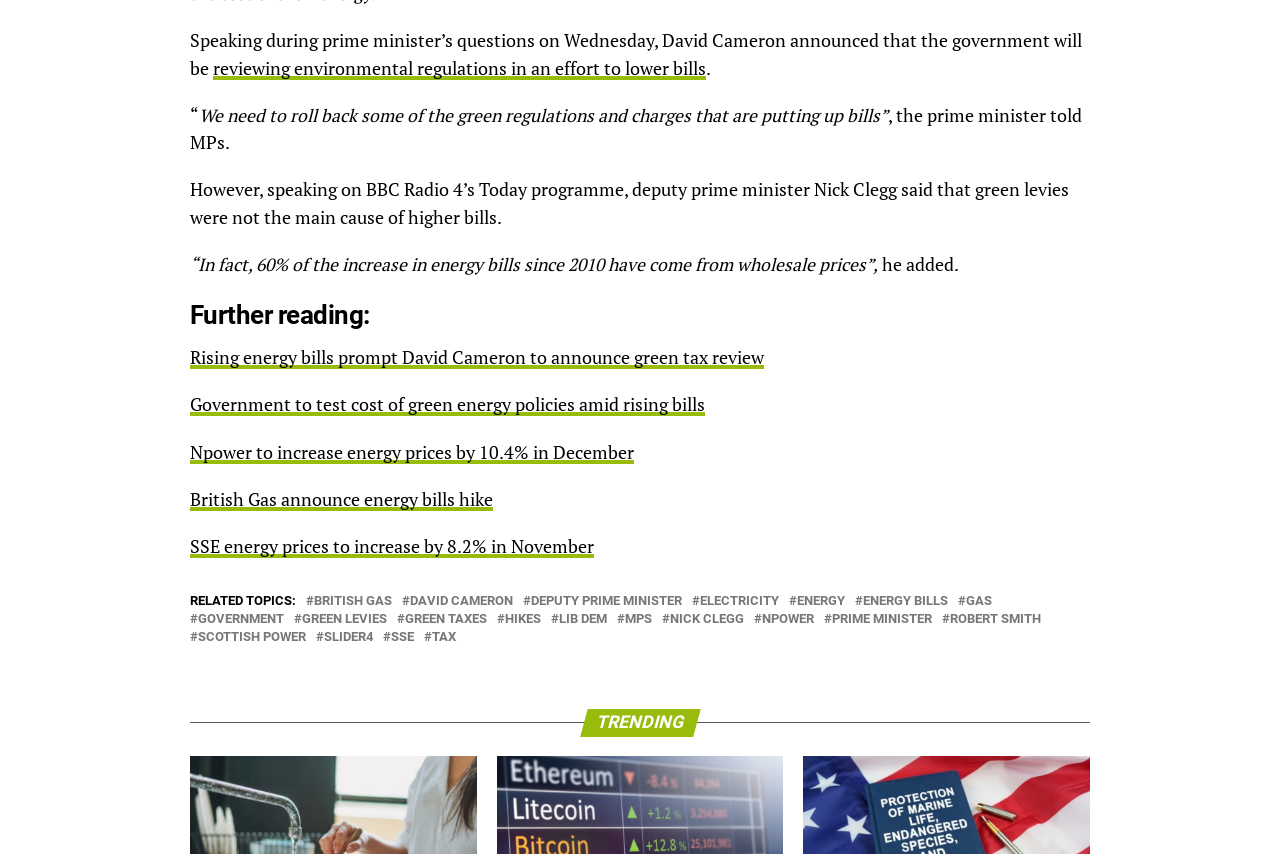How many links are provided under the 'Further reading:' heading?
Utilize the image to construct a detailed and well-explained answer.

The answer can be found by counting the number of links provided under the 'Further reading:' heading, which are 'Rising energy bills prompt David Cameron to announce green tax review', 'Government to test cost of green energy policies amid rising bills', 'Npower to increase energy prices by 10.4% in December', and 'British Gas announce energy bills hike'.